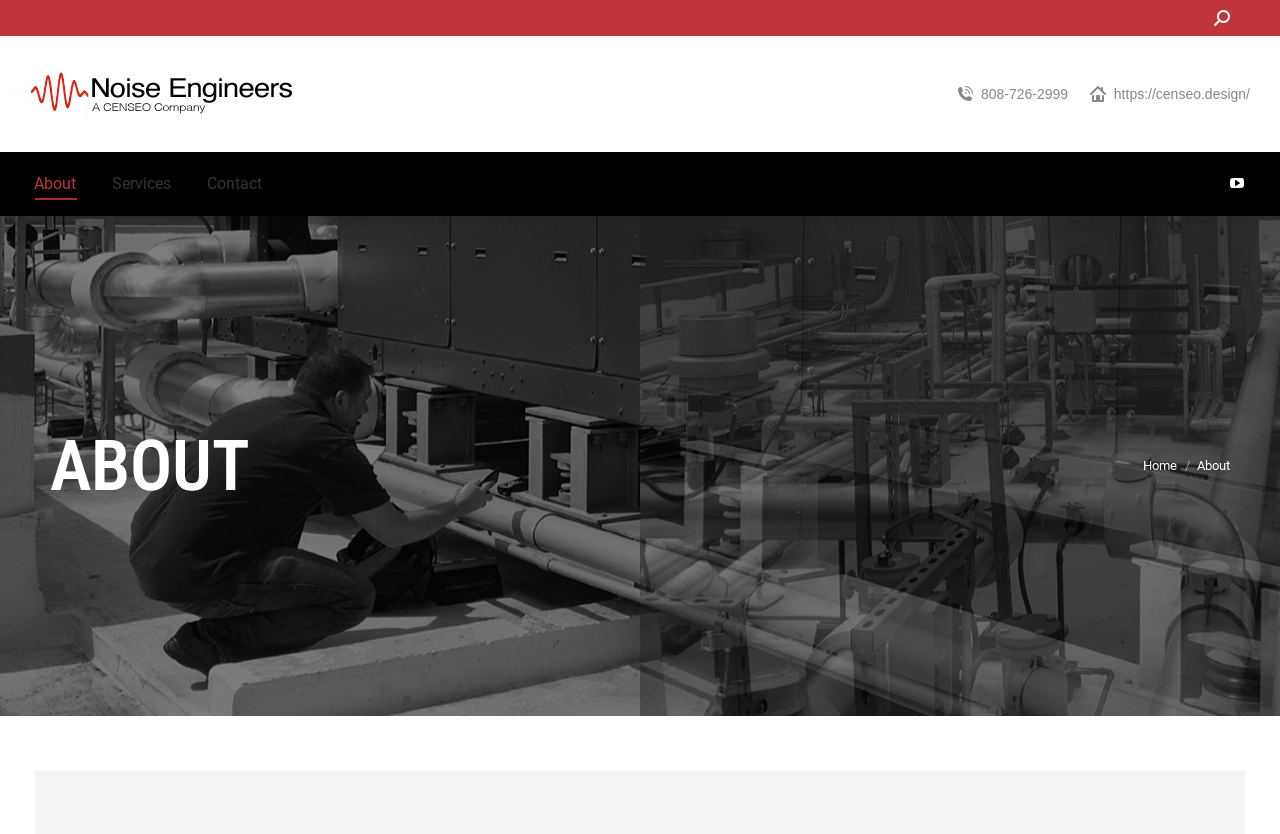Identify the bounding box coordinates for the region to click in order to carry out this instruction: "Call 808-726-2999". Provide the coordinates using four float numbers between 0 and 1, formatted as [left, top, right, bottom].

[0.766, 0.103, 0.834, 0.122]